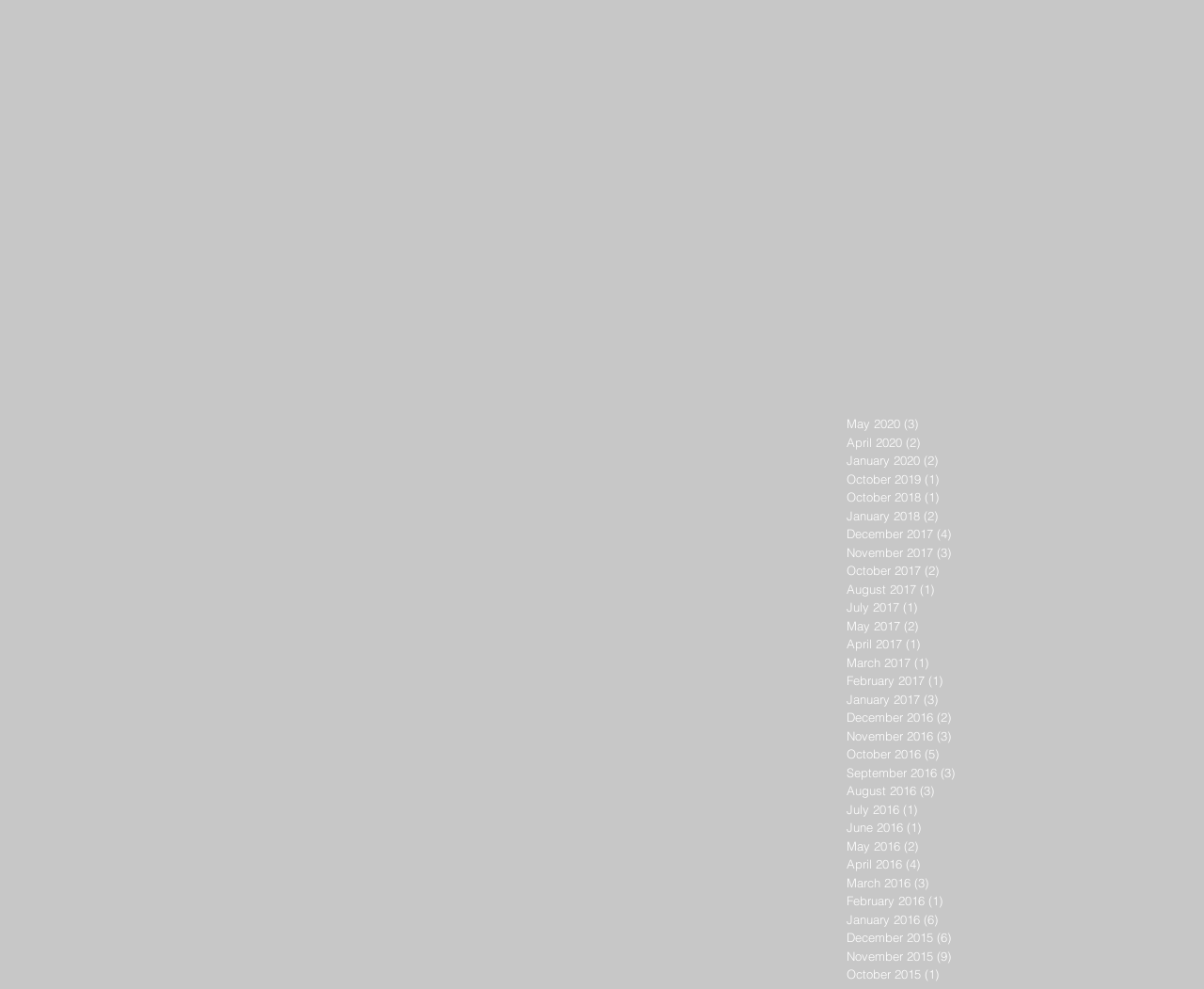What is the vertical position of the 'Archive' navigation section?
Respond to the question with a single word or phrase according to the image.

Top